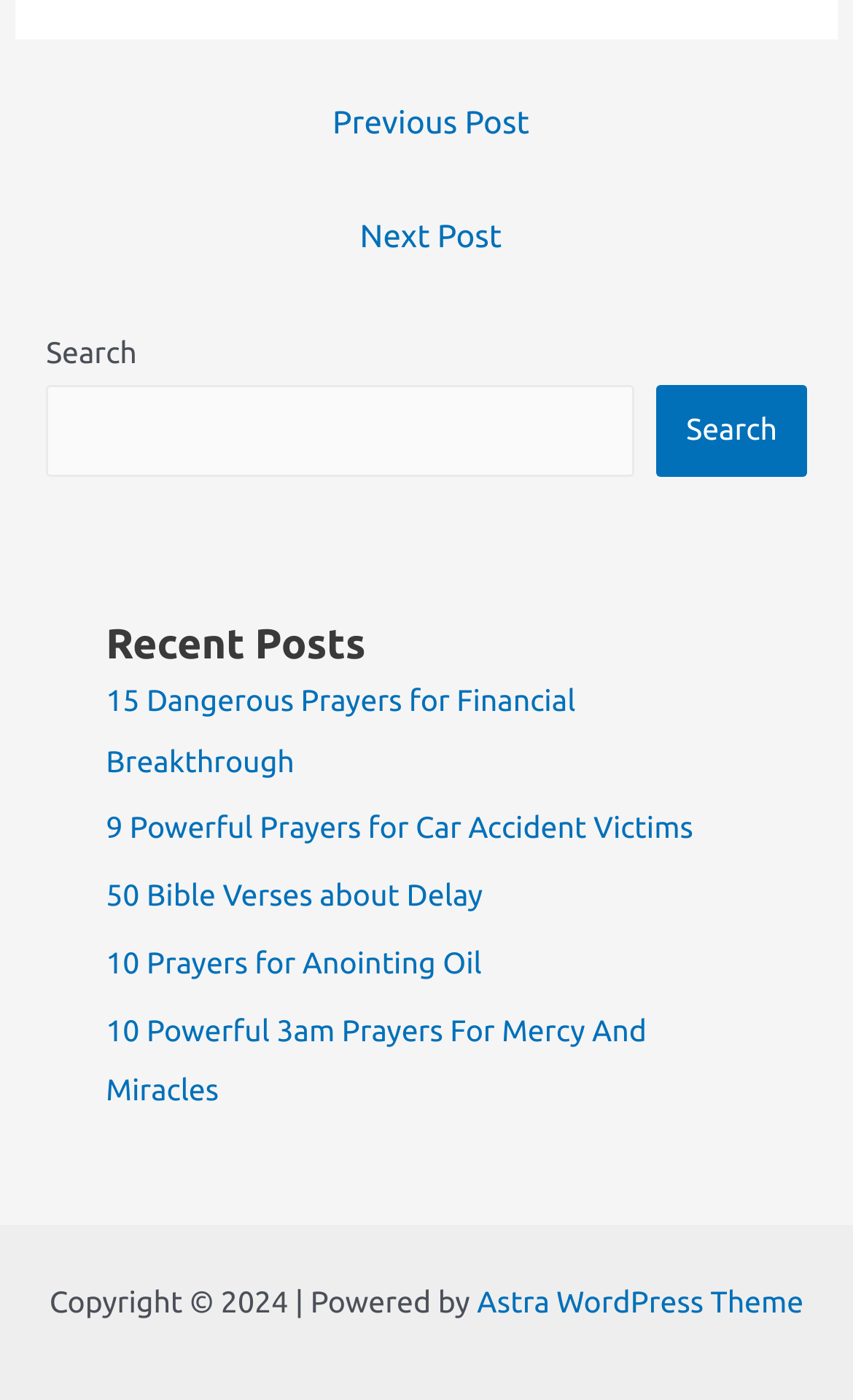Given the element description Astra WordPress Theme, predict the bounding box coordinates for the UI element in the webpage screenshot. The format should be (top-left x, top-left y, bottom-right x, bottom-right y), and the values should be between 0 and 1.

[0.559, 0.916, 0.942, 0.941]